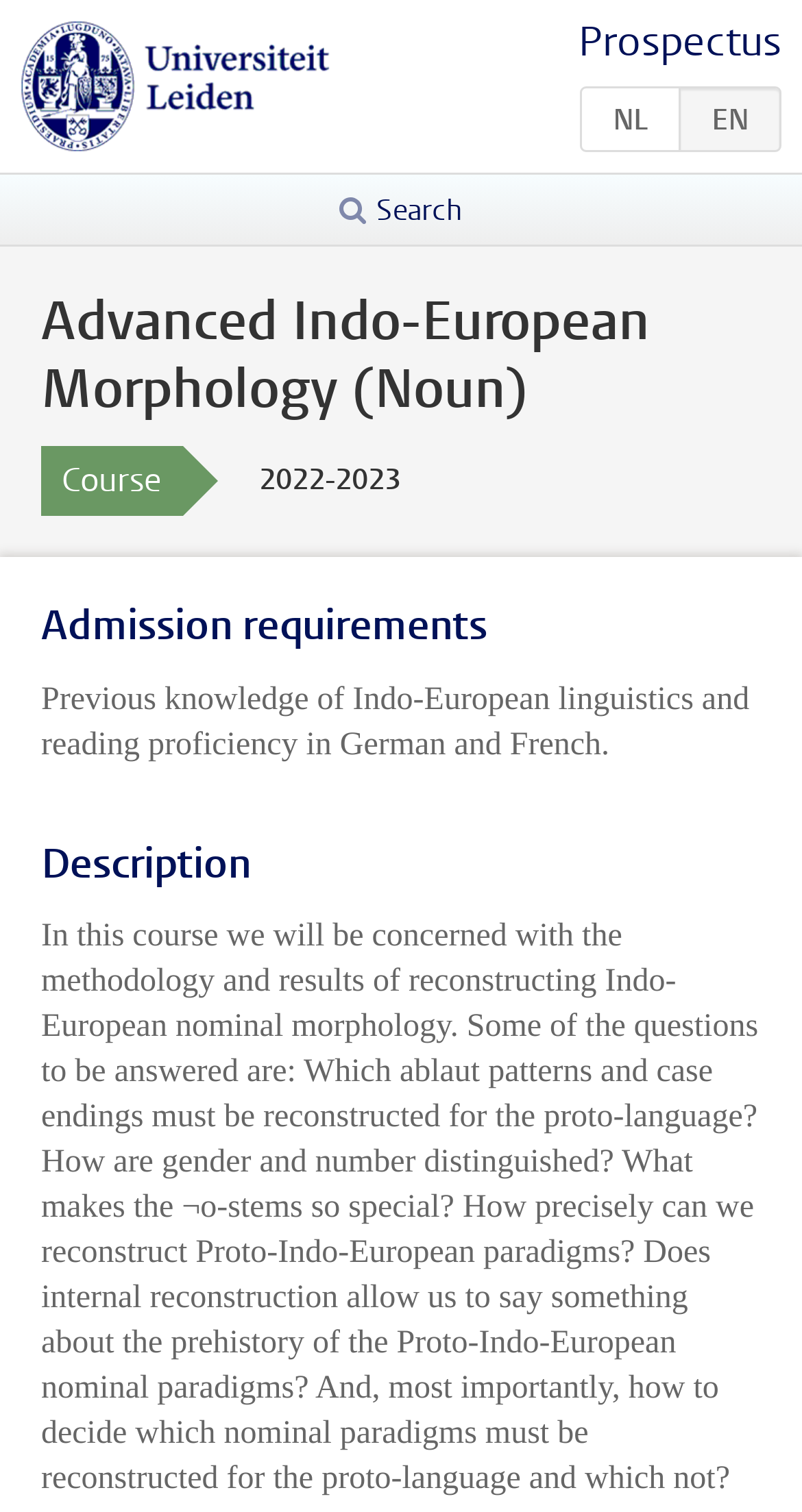Based on the element description: "Search", identify the bounding box coordinates for this UI element. The coordinates must be four float numbers between 0 and 1, listed as [left, top, right, bottom].

[0.423, 0.123, 0.577, 0.154]